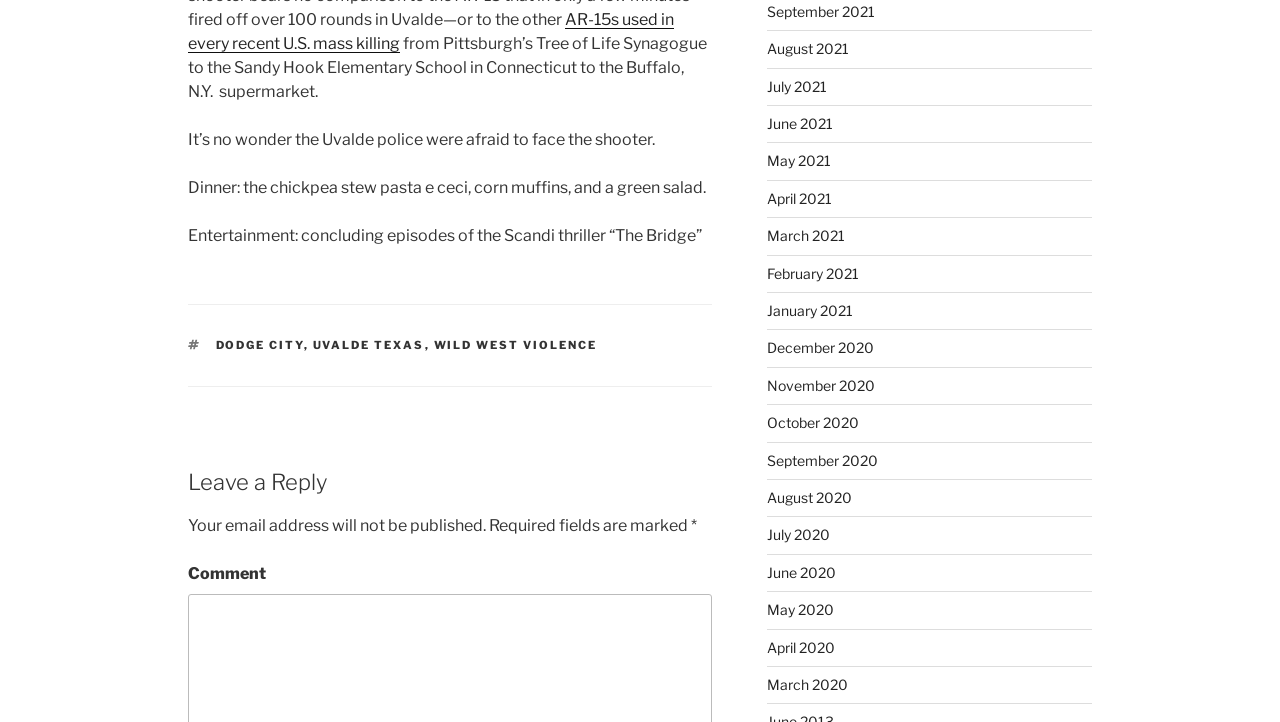What is the author's activity mentioned in the article?
Based on the visual content, answer with a single word or a brief phrase.

Having dinner